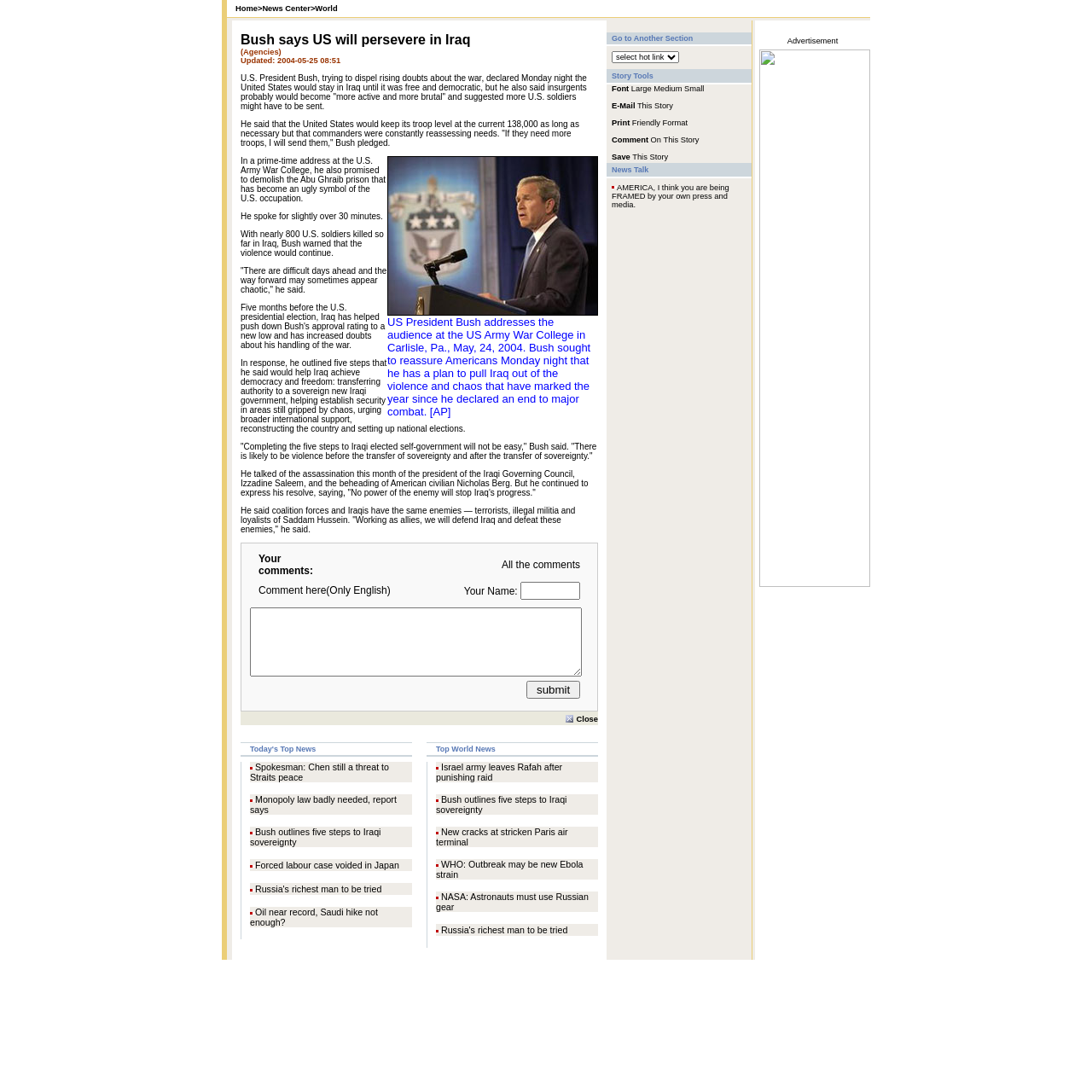Produce an extensive caption that describes everything on the webpage.

This webpage is about a news article titled "Bush says US will persevere in Iraq". At the top, there is a navigation bar with links to "Home", "News Center", and "World". Below the navigation bar, there are several rows of images, likely advertisements or banners.

The main content of the webpage is a news article about a speech given by US President Bush, in which he vowed to persevere in Iraq and outlined five steps to achieve democracy and freedom in the country. The article includes quotes from Bush's speech, in which he acknowledged the difficulties ahead and the need for continued effort.

To the right of the article, there is a section for user comments, where readers can enter their name and comment on the article. There are also links to view all comments and to submit a comment.

The webpage has a simple layout, with a focus on the main news article and a clear structure for reading and engaging with the content.